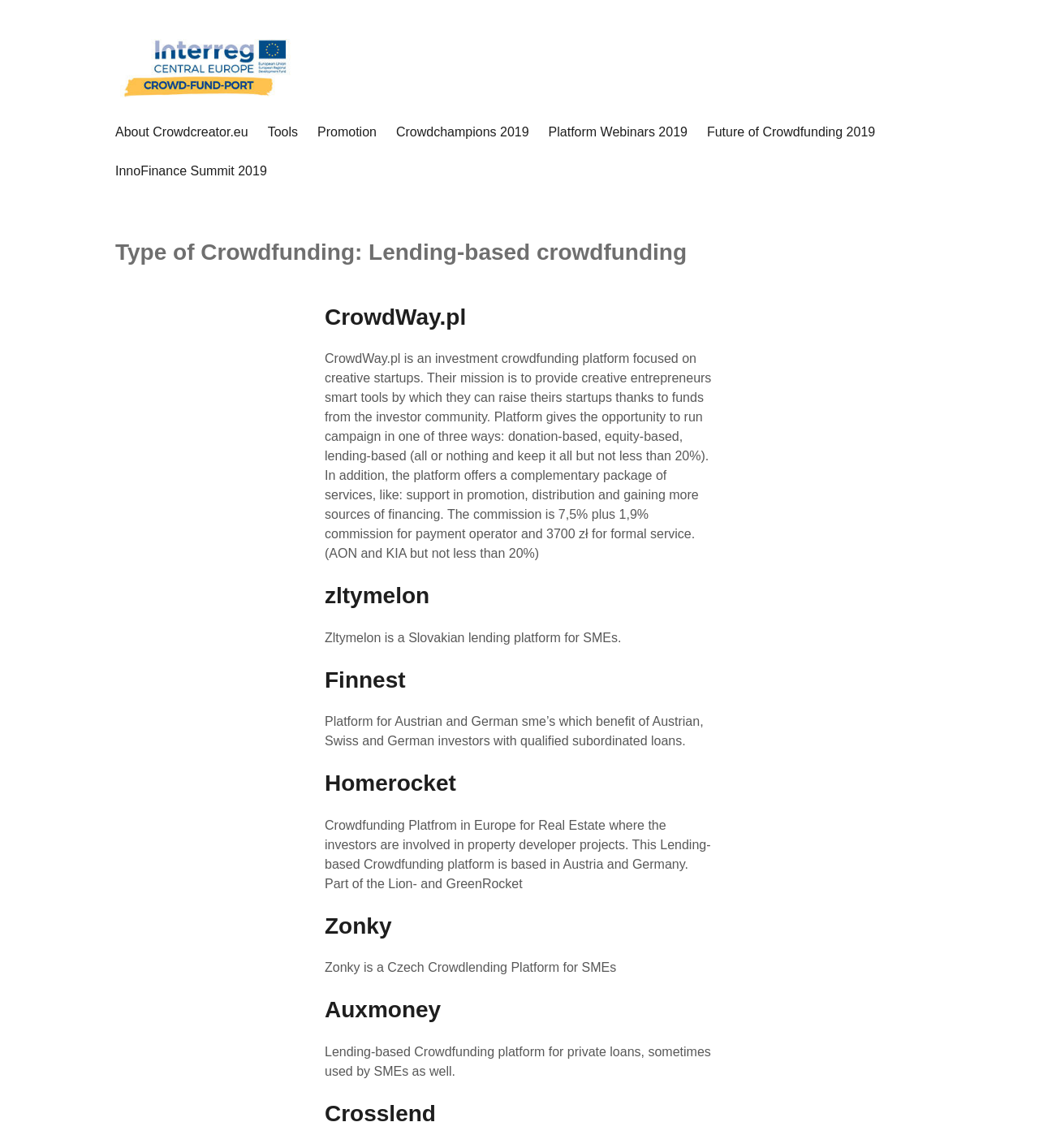What is the commission rate for CrowdWay.pl?
Using the image, elaborate on the answer with as much detail as possible.

According to the webpage, CrowdWay.pl charges a commission rate of 7.5% plus 1.9% commission for payment operator, in addition to a formal service fee of 3700 zł. This information is provided in the description of CrowdWay.pl on the webpage.